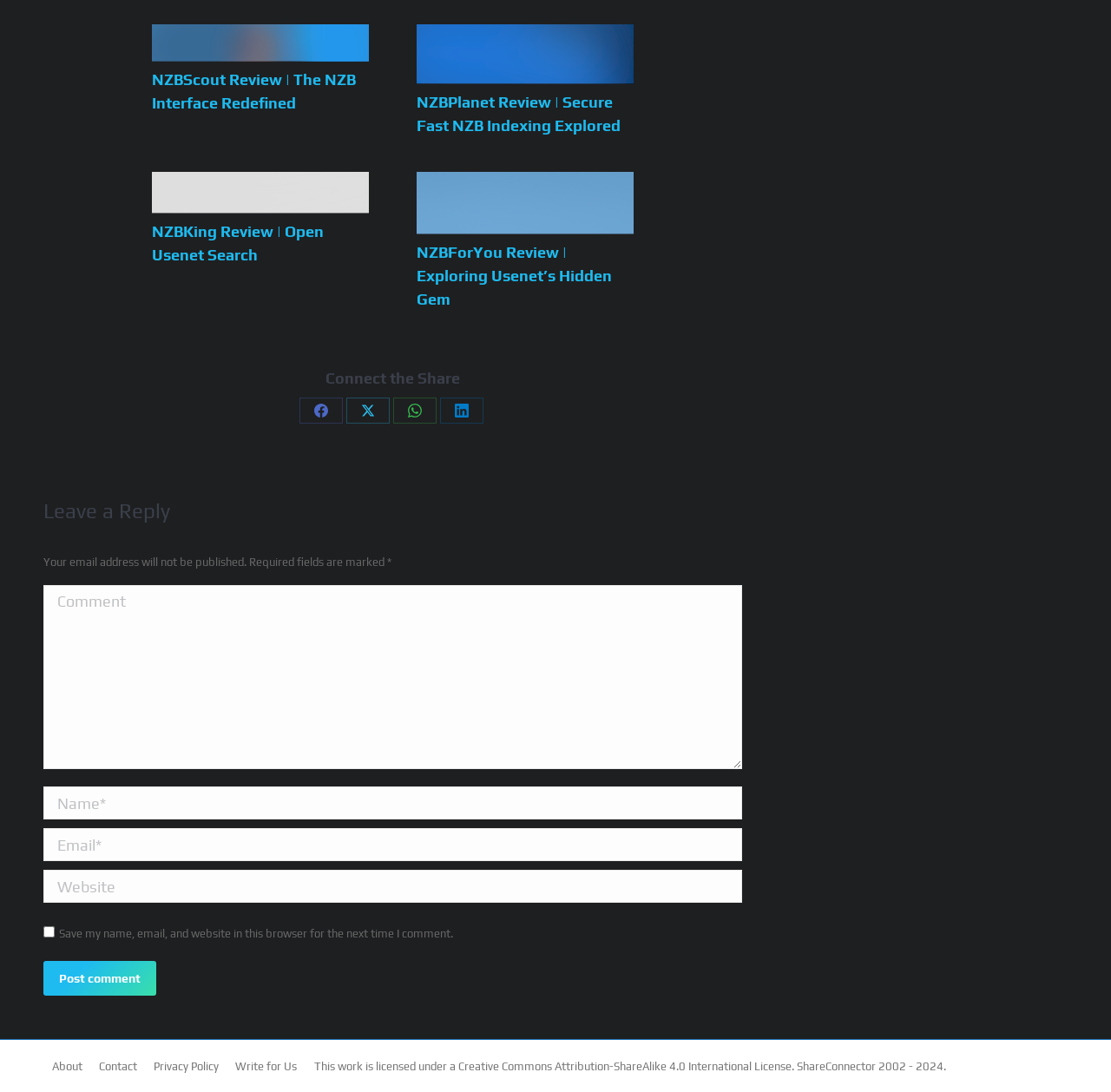Provide the bounding box coordinates of the section that needs to be clicked to accomplish the following instruction: "Leave a comment."

[0.039, 0.455, 0.668, 0.482]